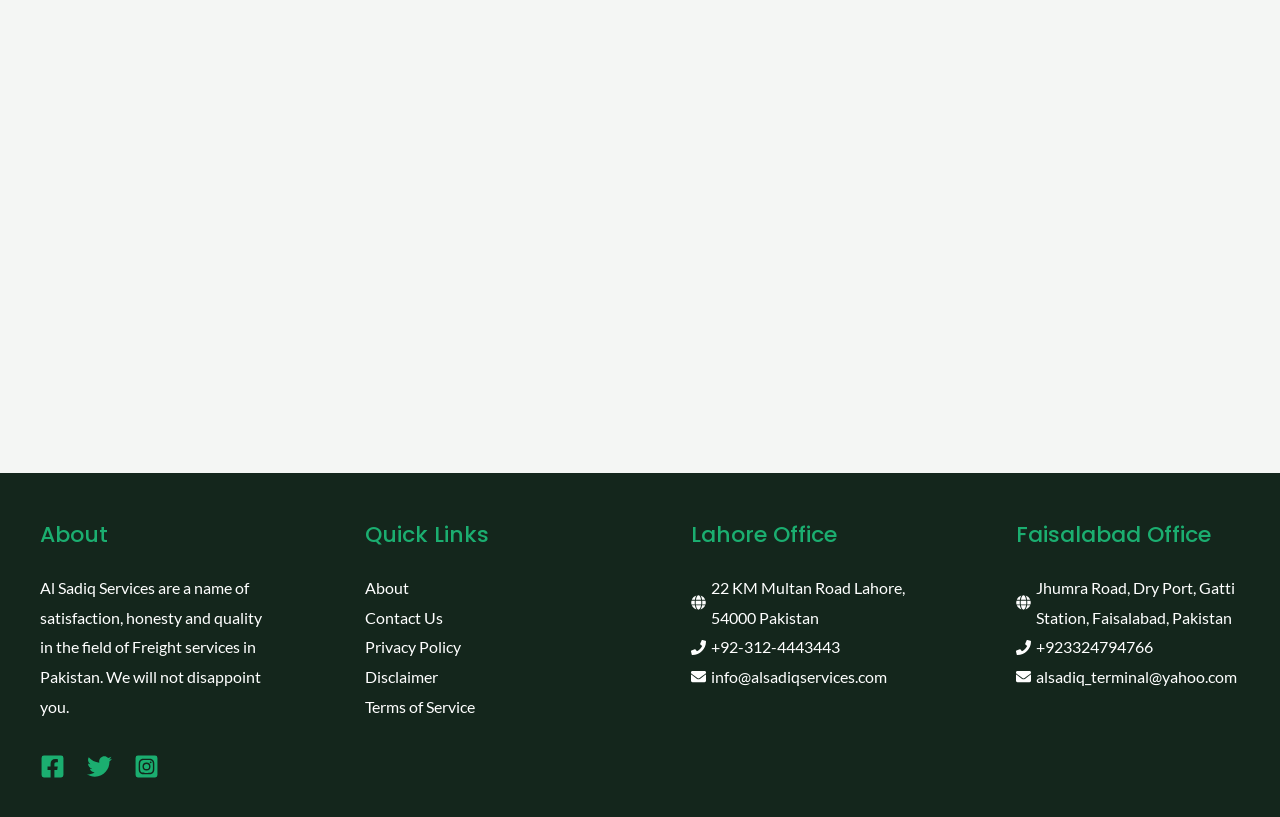Provide the bounding box coordinates for the area that should be clicked to complete the instruction: "Click on About link".

[0.285, 0.708, 0.32, 0.731]